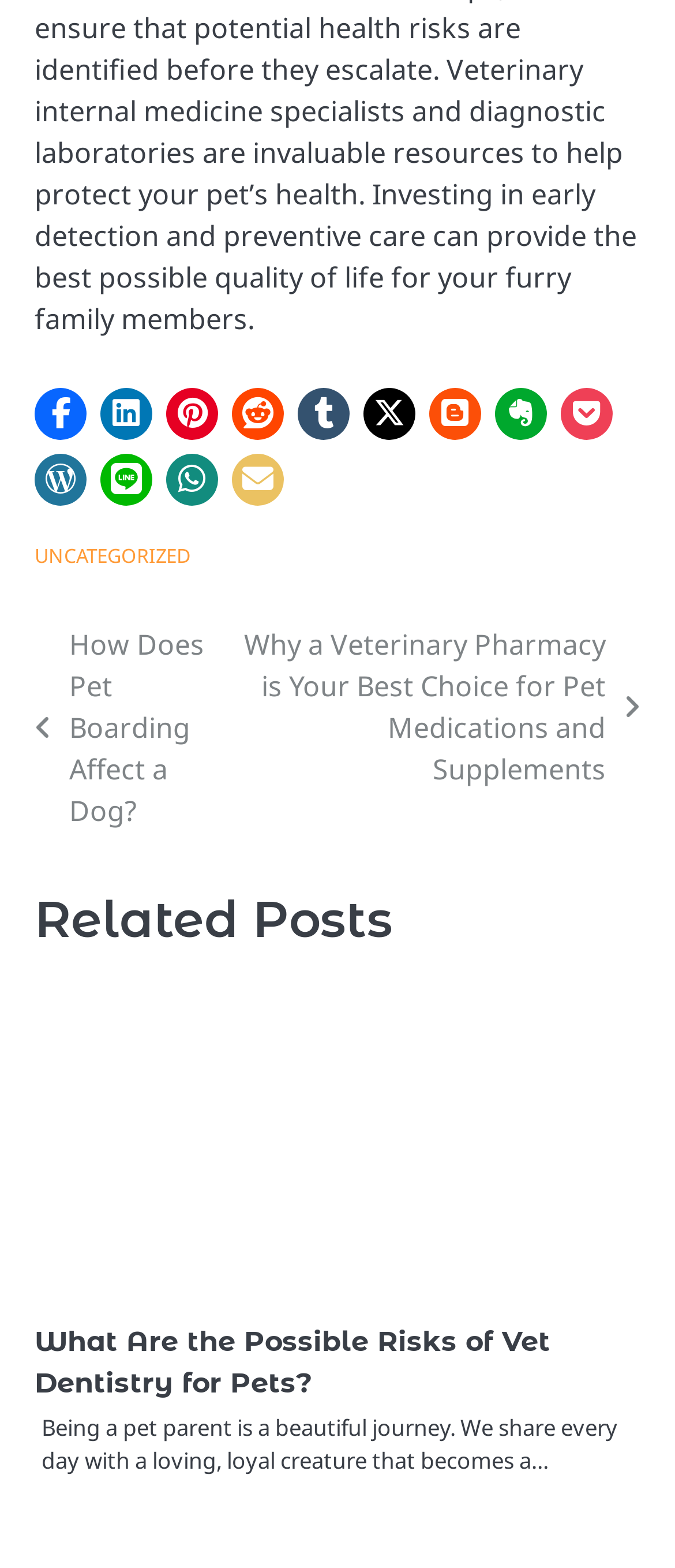Locate the bounding box coordinates of the clickable area to execute the instruction: "Read 'How Does Pet Boarding Affect a Dog?'". Provide the coordinates as four float numbers between 0 and 1, represented as [left, top, right, bottom].

[0.051, 0.398, 0.325, 0.53]